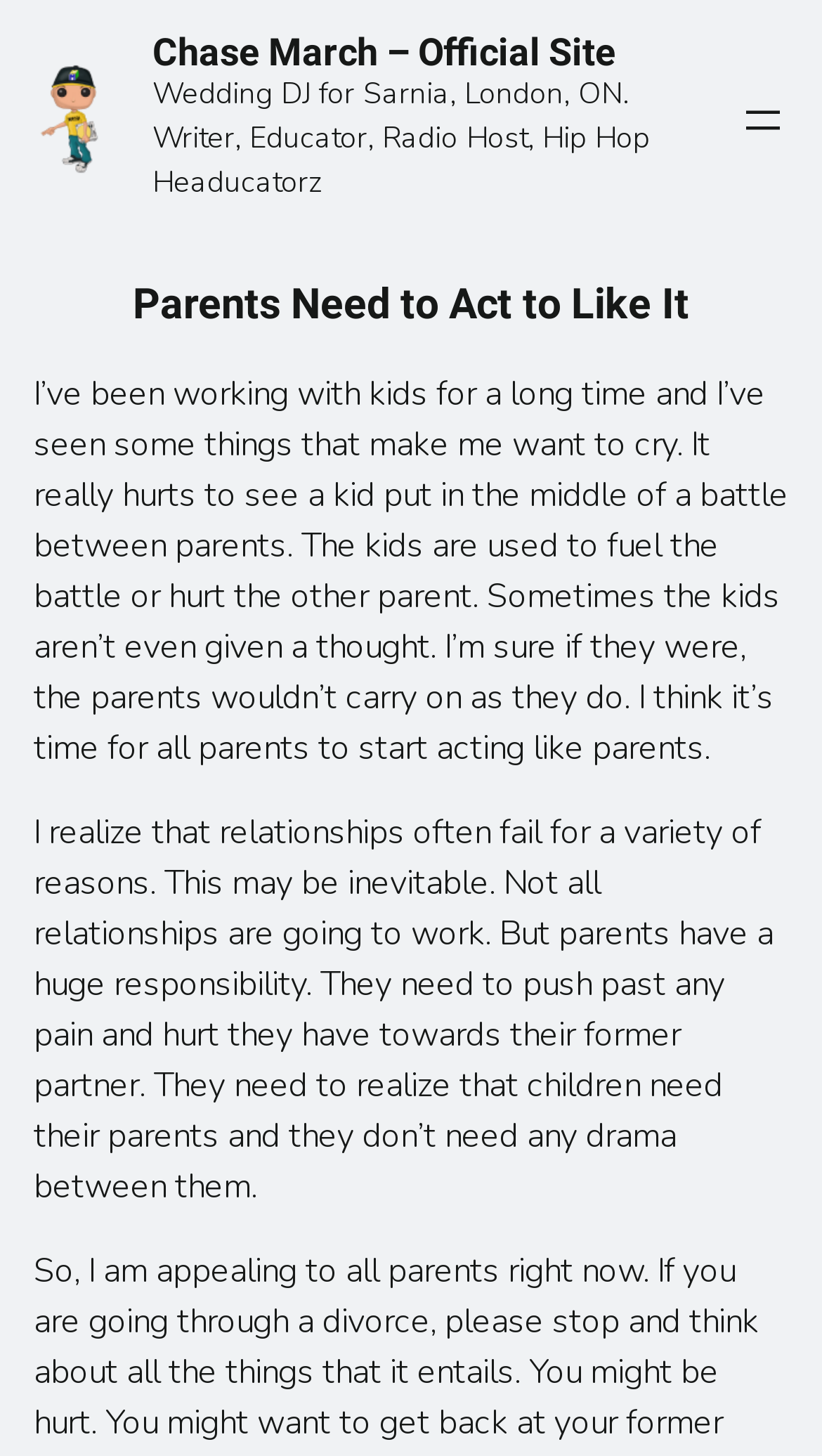What is the tone of the text? Refer to the image and provide a one-word or short phrase answer.

Serious